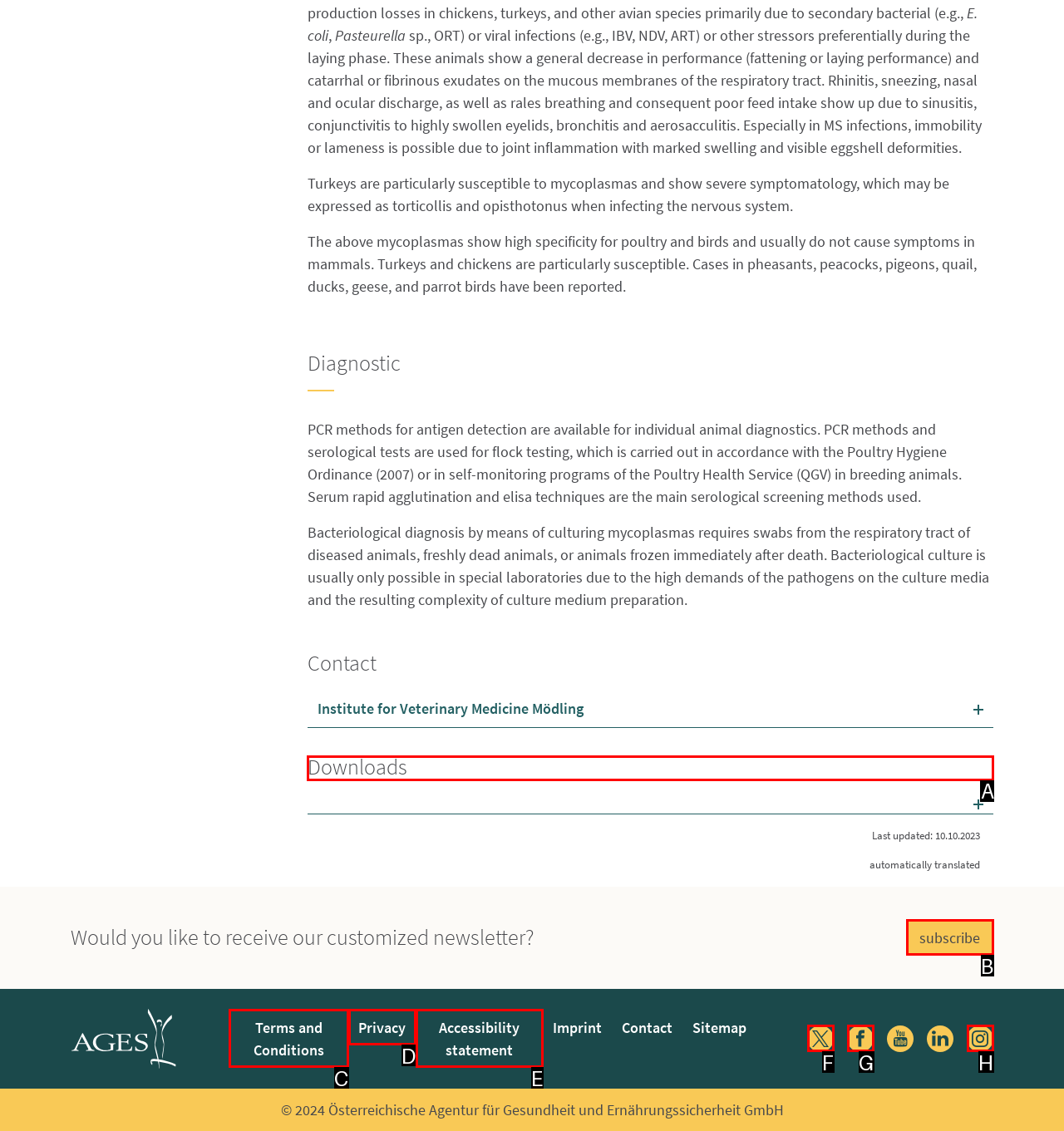Determine which option should be clicked to carry out this task: Read the review of 'History Blood'
State the letter of the correct choice from the provided options.

None